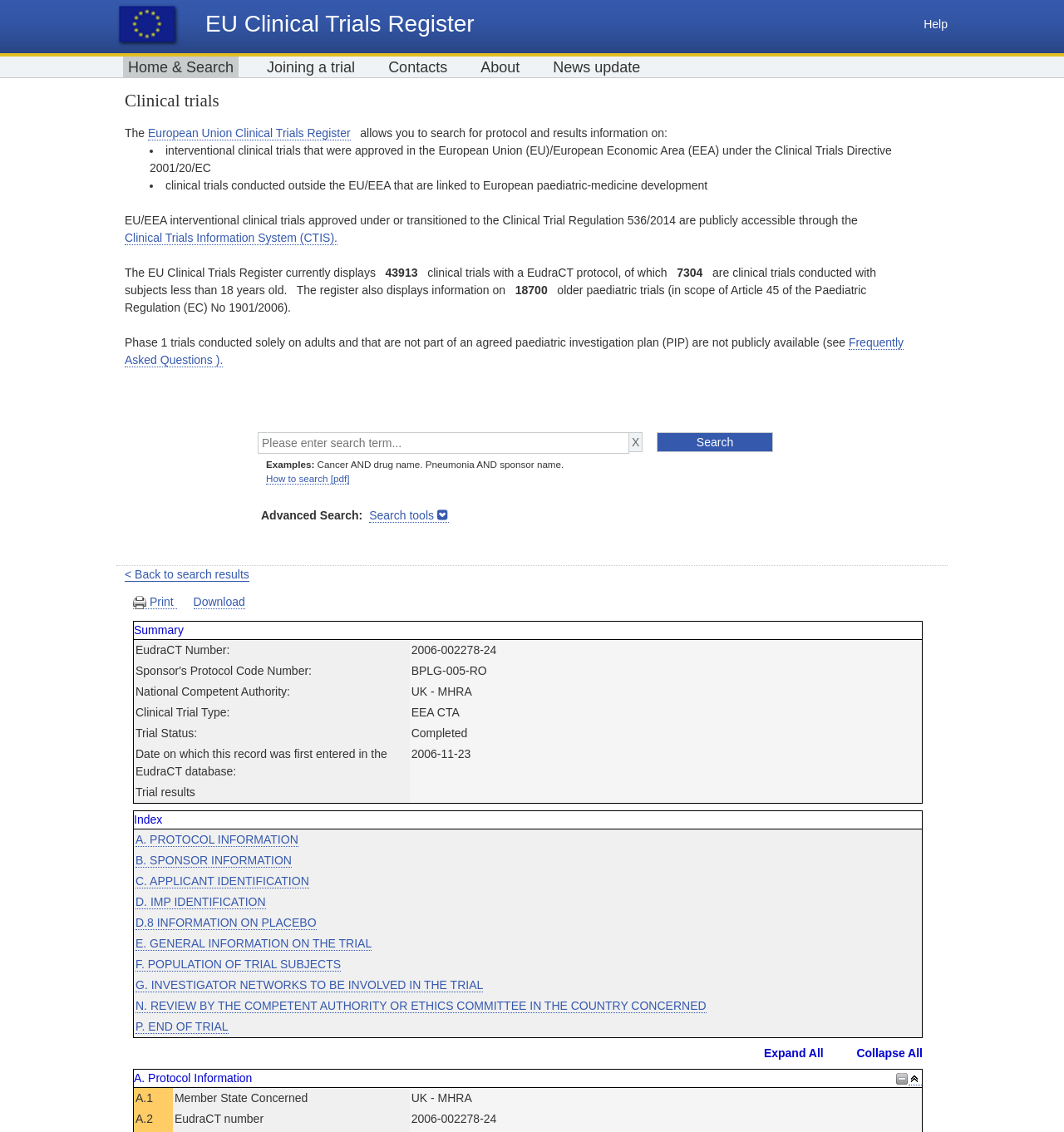Respond to the following question using a concise word or phrase: 
What type of trials are not publicly available?

Phase 1 trials conducted solely on adults